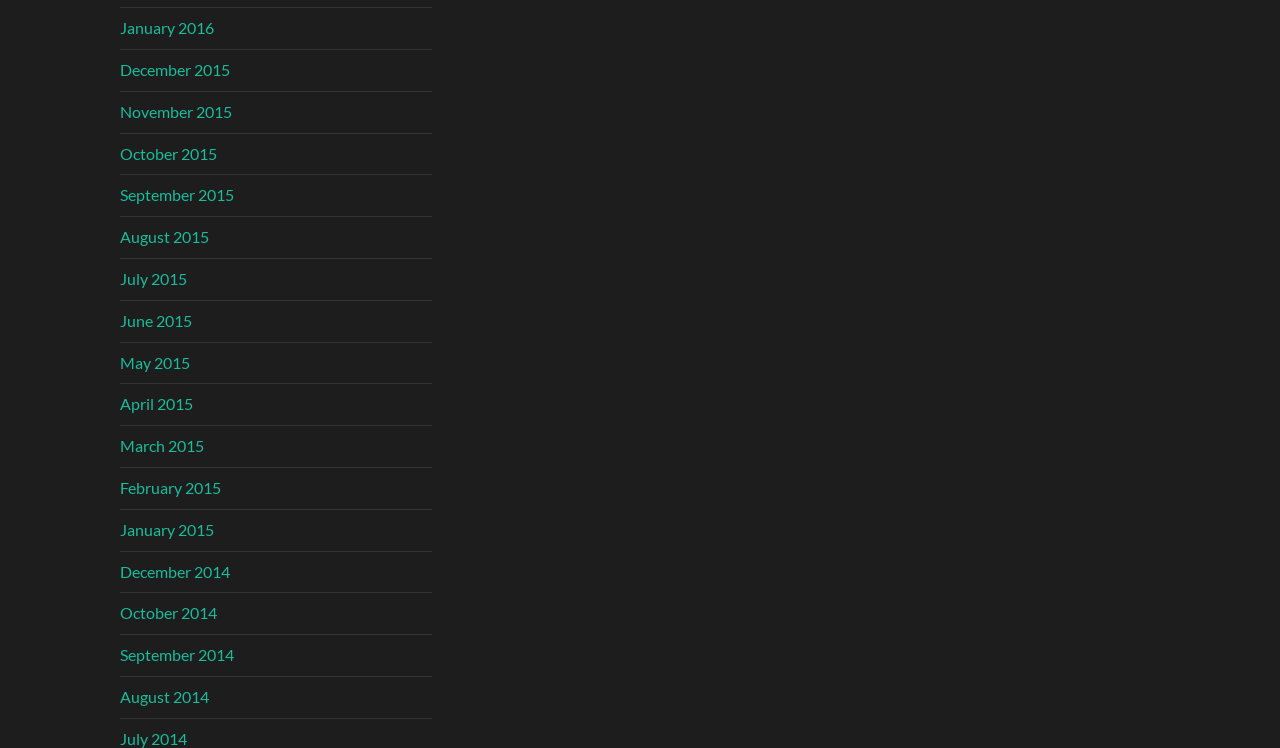Given the content of the image, can you provide a detailed answer to the question?
How many months are listed in 2015?

I counted the number of links with '2015' in their text and found that there are 12 months listed in 2015, from January 2015 to December 2015.